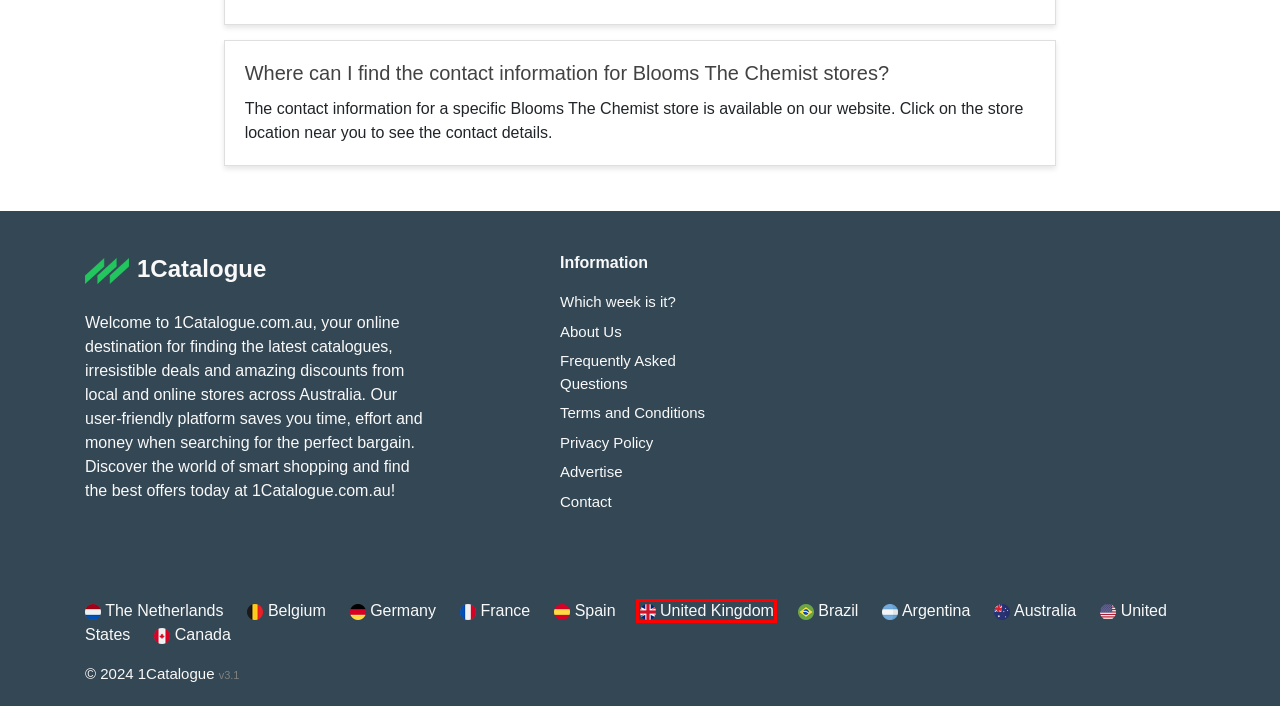You are provided with a screenshot of a webpage that includes a red rectangle bounding box. Please choose the most appropriate webpage description that matches the new webpage after clicking the element within the red bounding box. Here are the candidates:
A. Nieuwste Folders en Promoties - AanbiedingenFolders.be
B. Latest Flyers and Deals - 1Flyers.com
C. Últimos Catálogos y Ofertas - CatalogosyOfertas.com.ar
D. Latest Leaflets and Offers - 1Offers.co.uk
E. Últimos Folletos y Ofertas - CatalogosOfertas.es
F. Neueste Prospekte und Angebote - 1Prospekte.de
G. Latest Catalogues and Deals - 1Catalogue.com.au
H. Nieuwste Folders en Aanbiedingen - 1Folders.nl

D